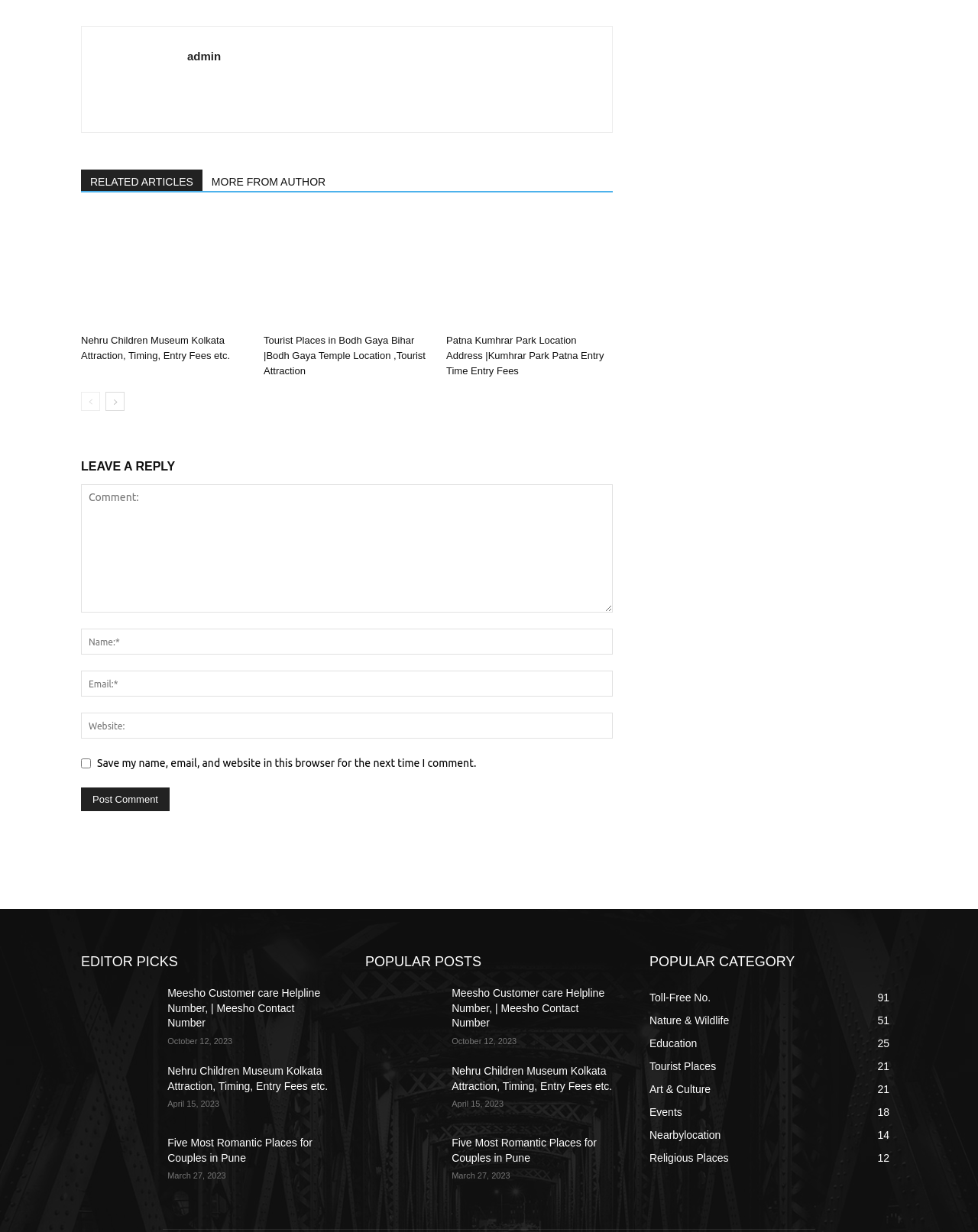Could you highlight the region that needs to be clicked to execute the instruction: "Click on the 'EDITOR PICKS' heading"?

[0.083, 0.771, 0.336, 0.791]